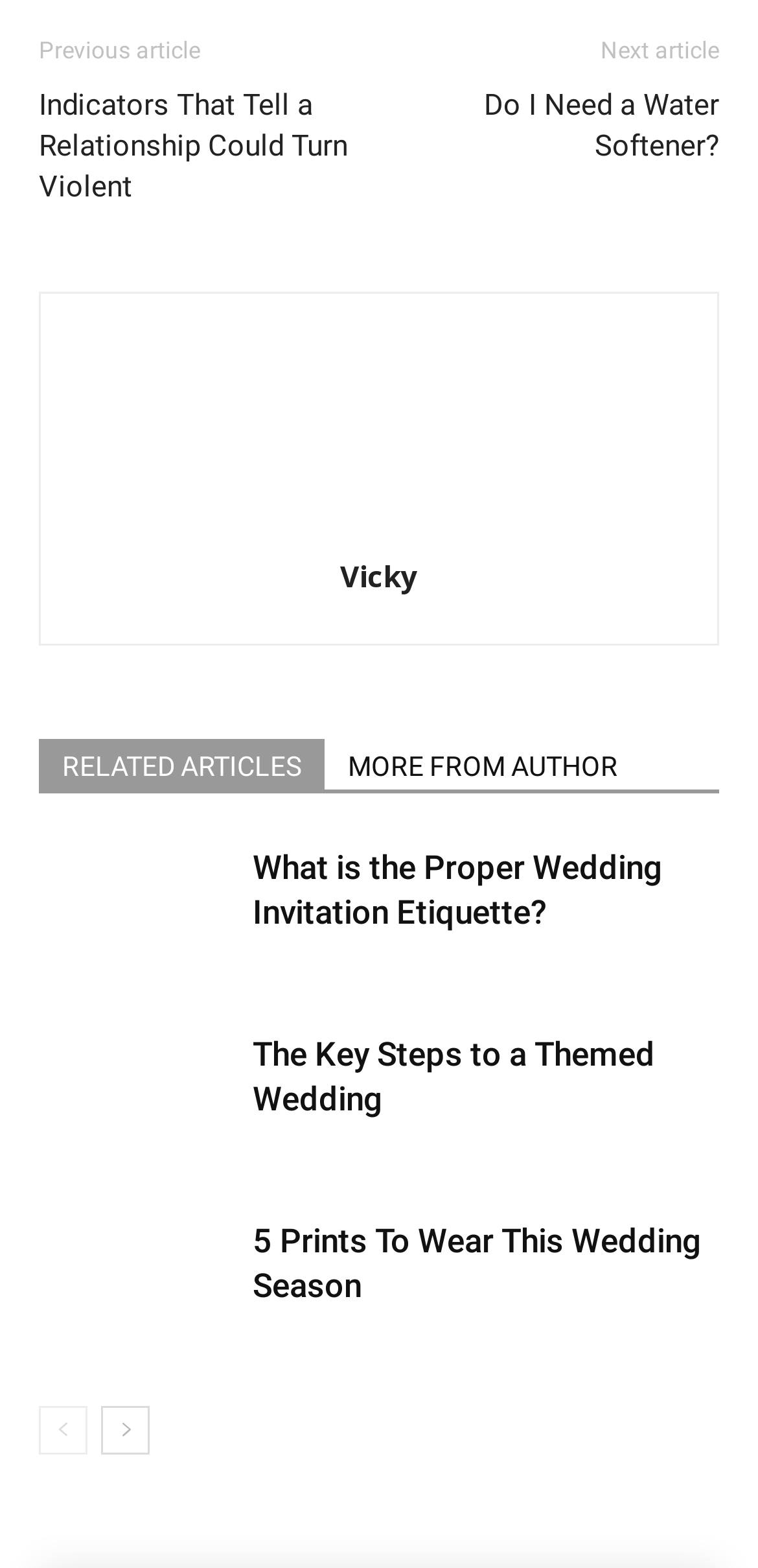Find the bounding box coordinates of the element you need to click on to perform this action: 'Go to the next page'. The coordinates should be represented by four float values between 0 and 1, in the format [left, top, right, bottom].

[0.133, 0.897, 0.197, 0.928]